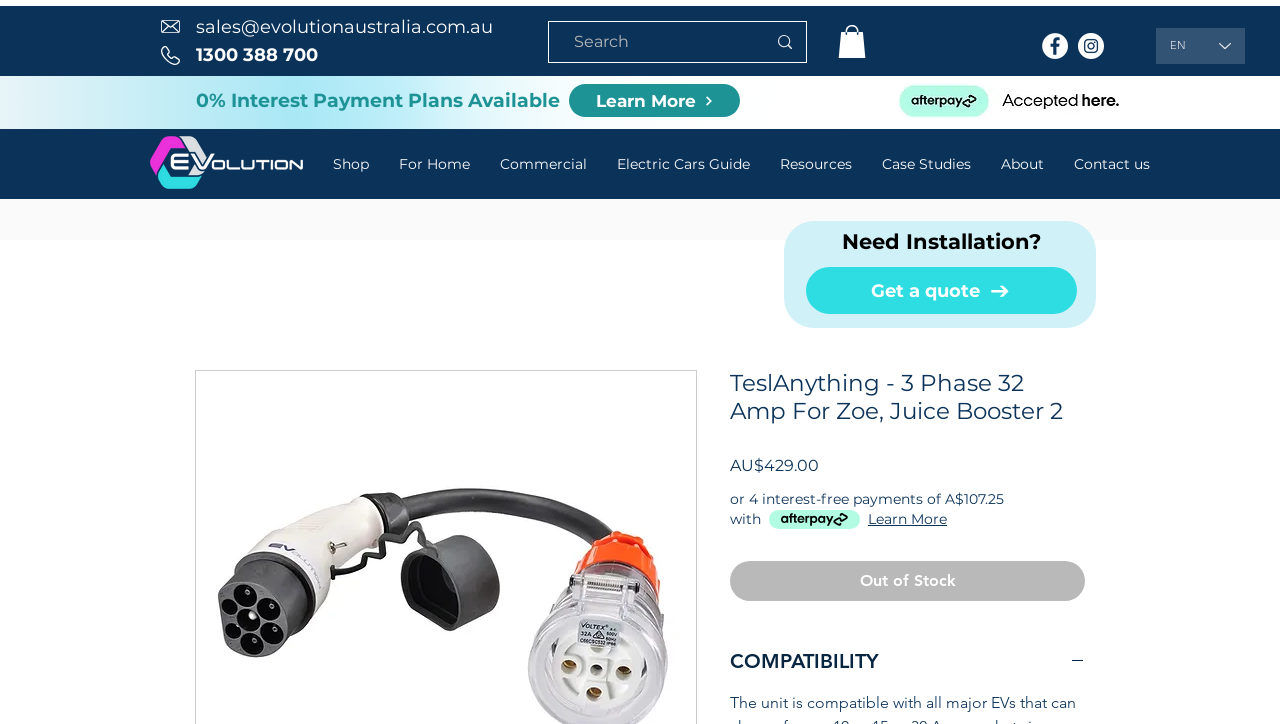Find the bounding box coordinates for the HTML element described in this sentence: "0% Interest Payment Plans Available". Provide the coordinates as four float numbers between 0 and 1, in the format [left, top, right, bottom].

[0.153, 0.124, 0.438, 0.155]